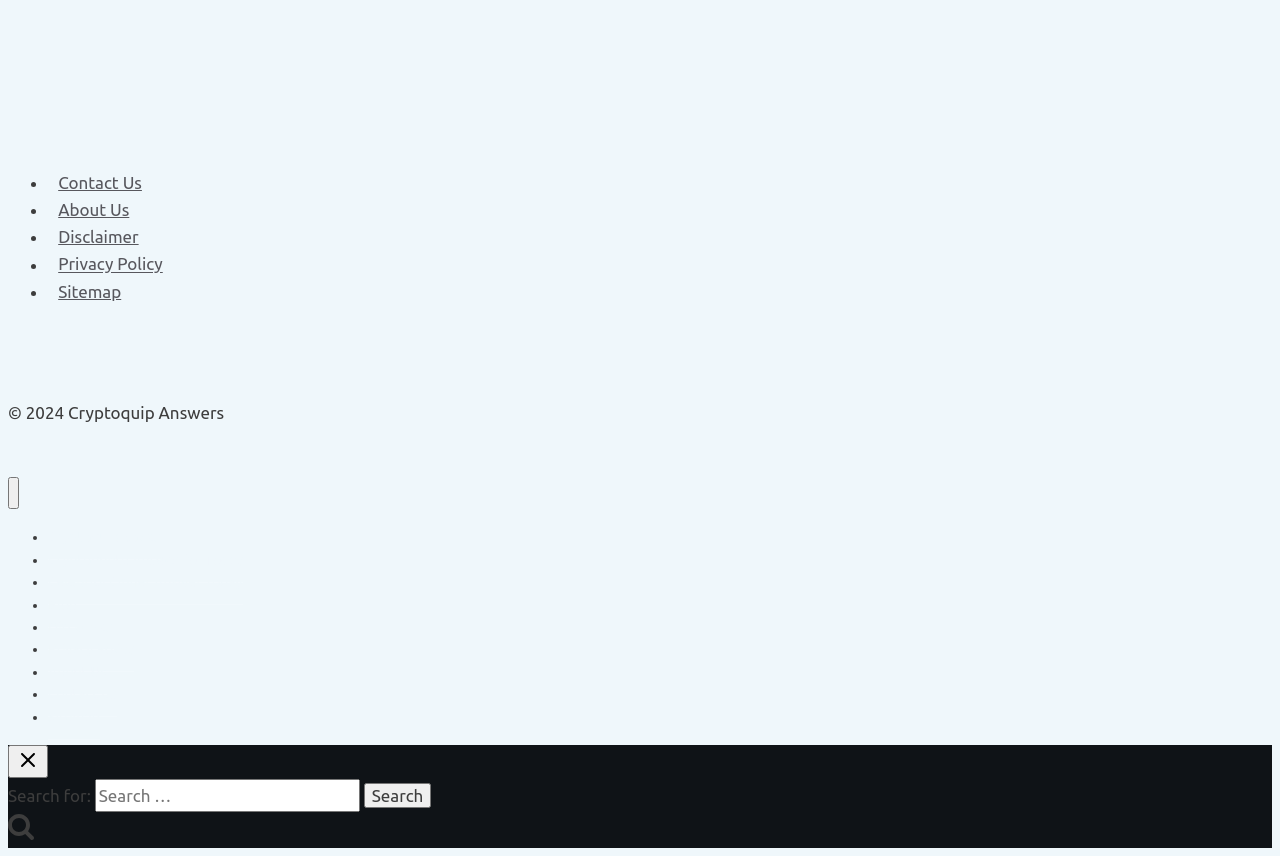What is the purpose of the button at the top right corner?
Use the image to answer the question with a single word or phrase.

Close menu